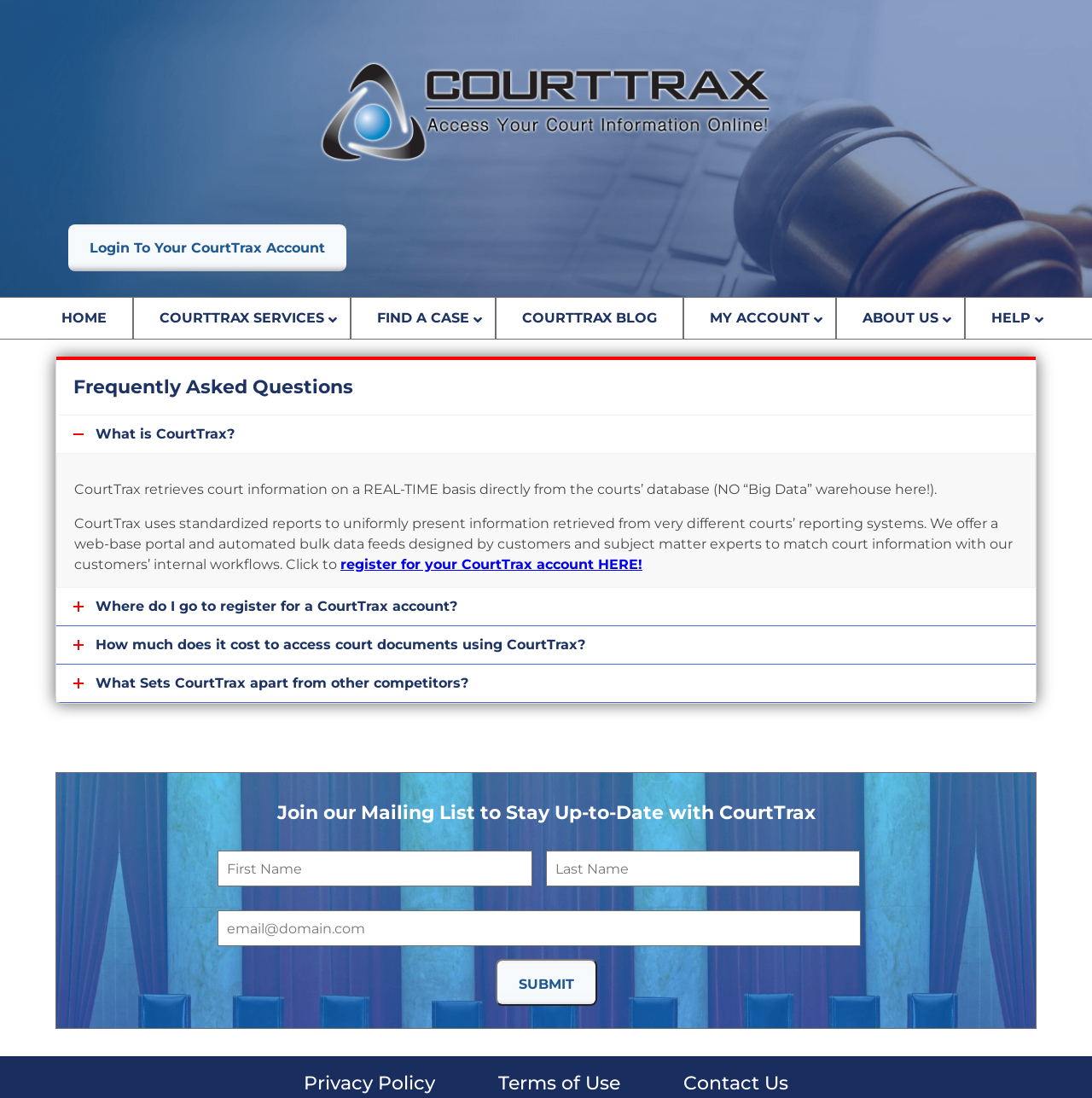Pinpoint the bounding box coordinates of the element you need to click to execute the following instruction: "Go to the HOME page". The bounding box should be represented by four float numbers between 0 and 1, in the format [left, top, right, bottom].

[0.037, 0.275, 0.117, 0.305]